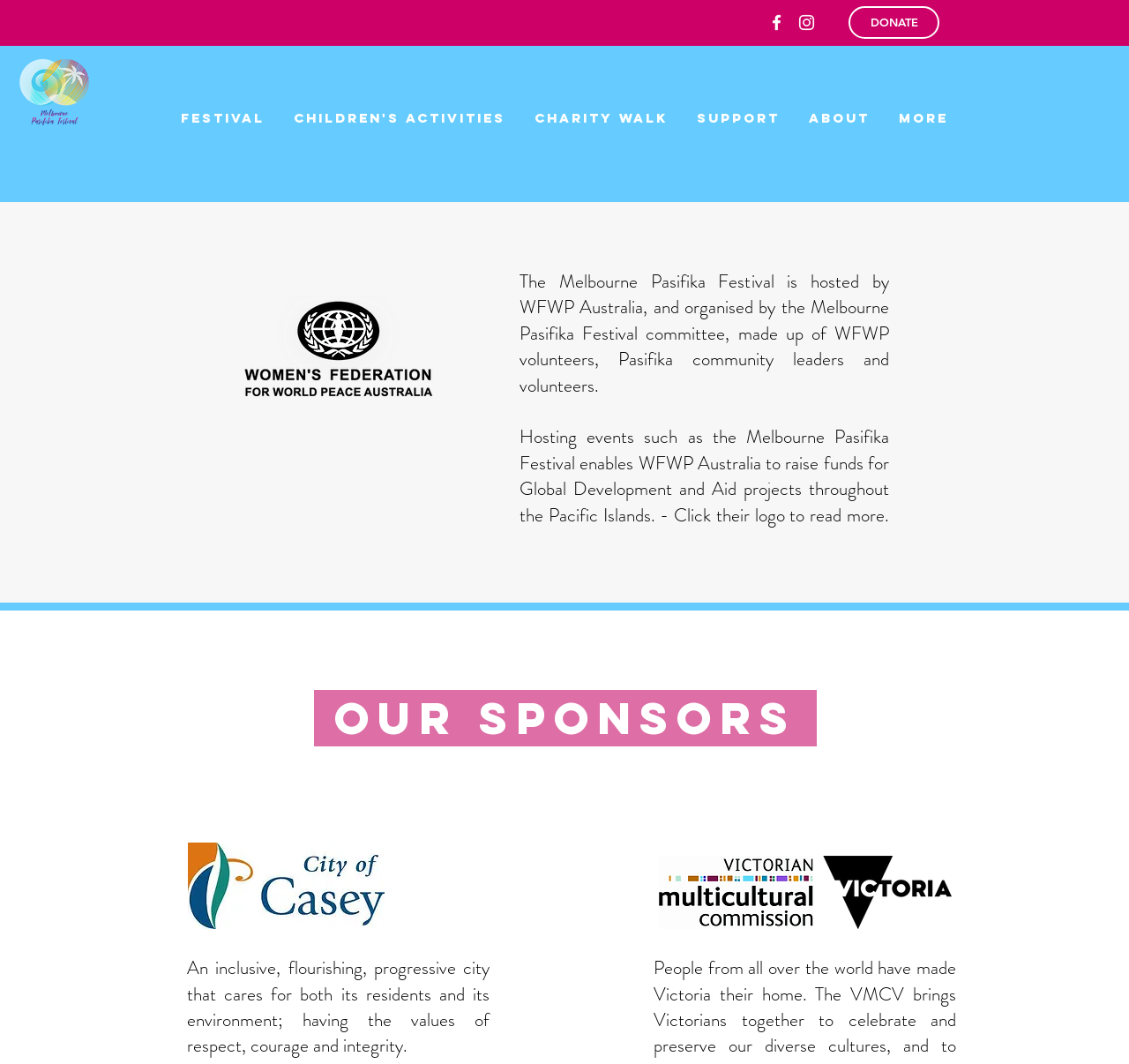Please provide the bounding box coordinates for the UI element as described: "About". The coordinates must be four floats between 0 and 1, represented as [left, top, right, bottom].

[0.703, 0.09, 0.783, 0.132]